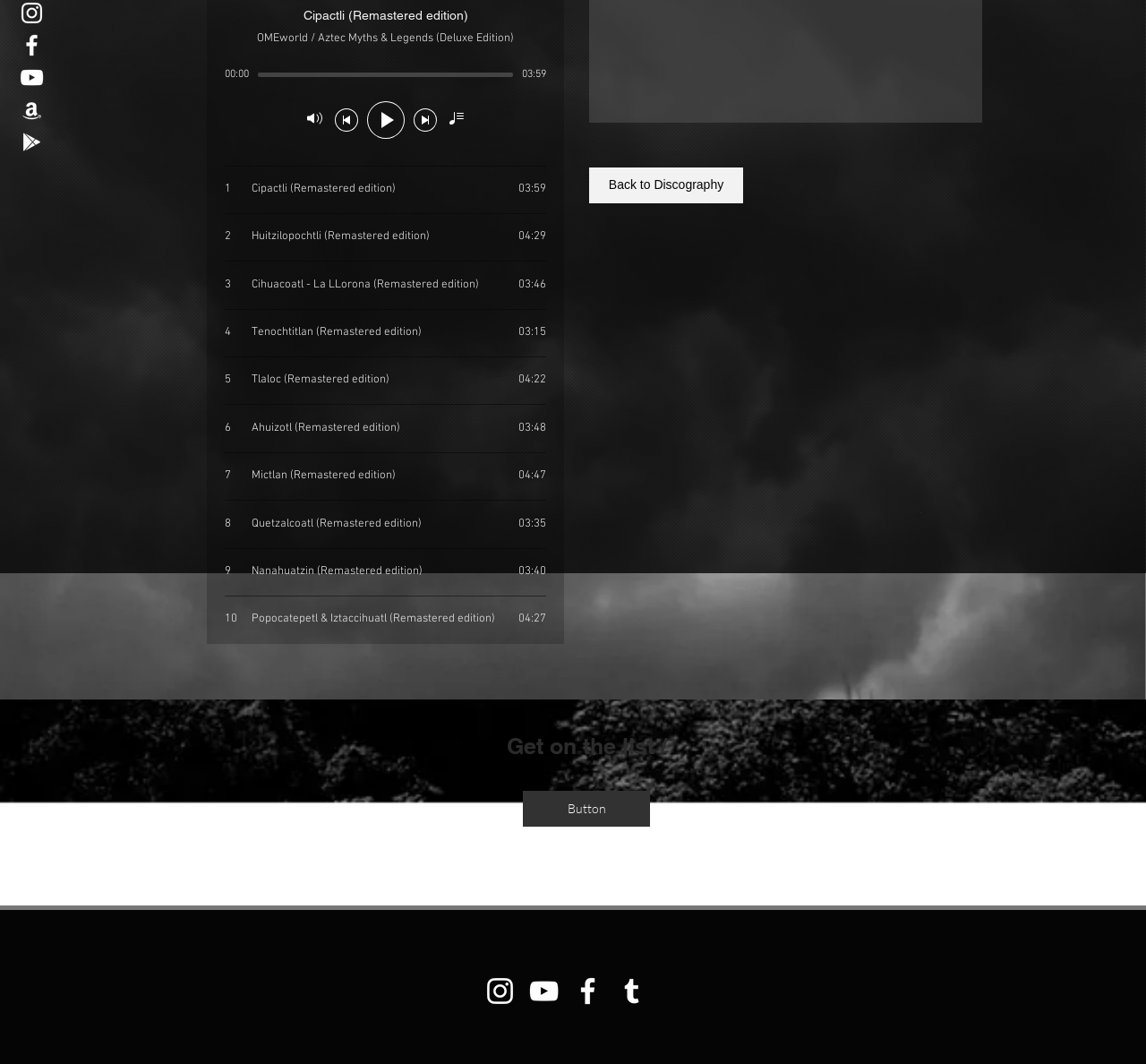Highlight the bounding box of the UI element that corresponds to this description: "aria-label="White YouTube Icon"".

[0.016, 0.059, 0.04, 0.085]